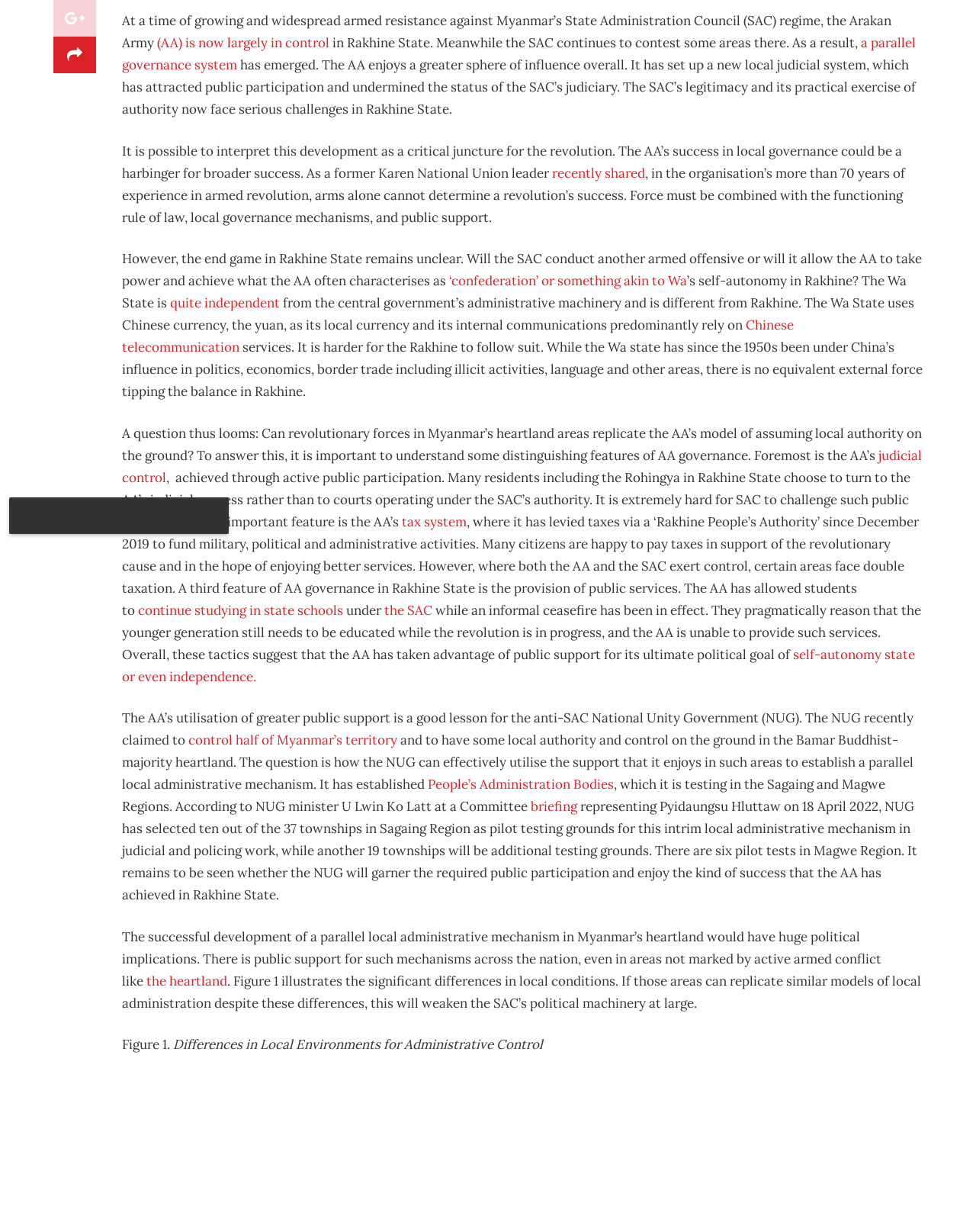Please specify the bounding box coordinates in the format (top-left x, top-left y, bottom-right x, bottom-right y), with values ranging from 0 to 1. Identify the bounding box for the UI component described as follows: control half of Myanmar’s territory

[0.193, 0.594, 0.407, 0.608]